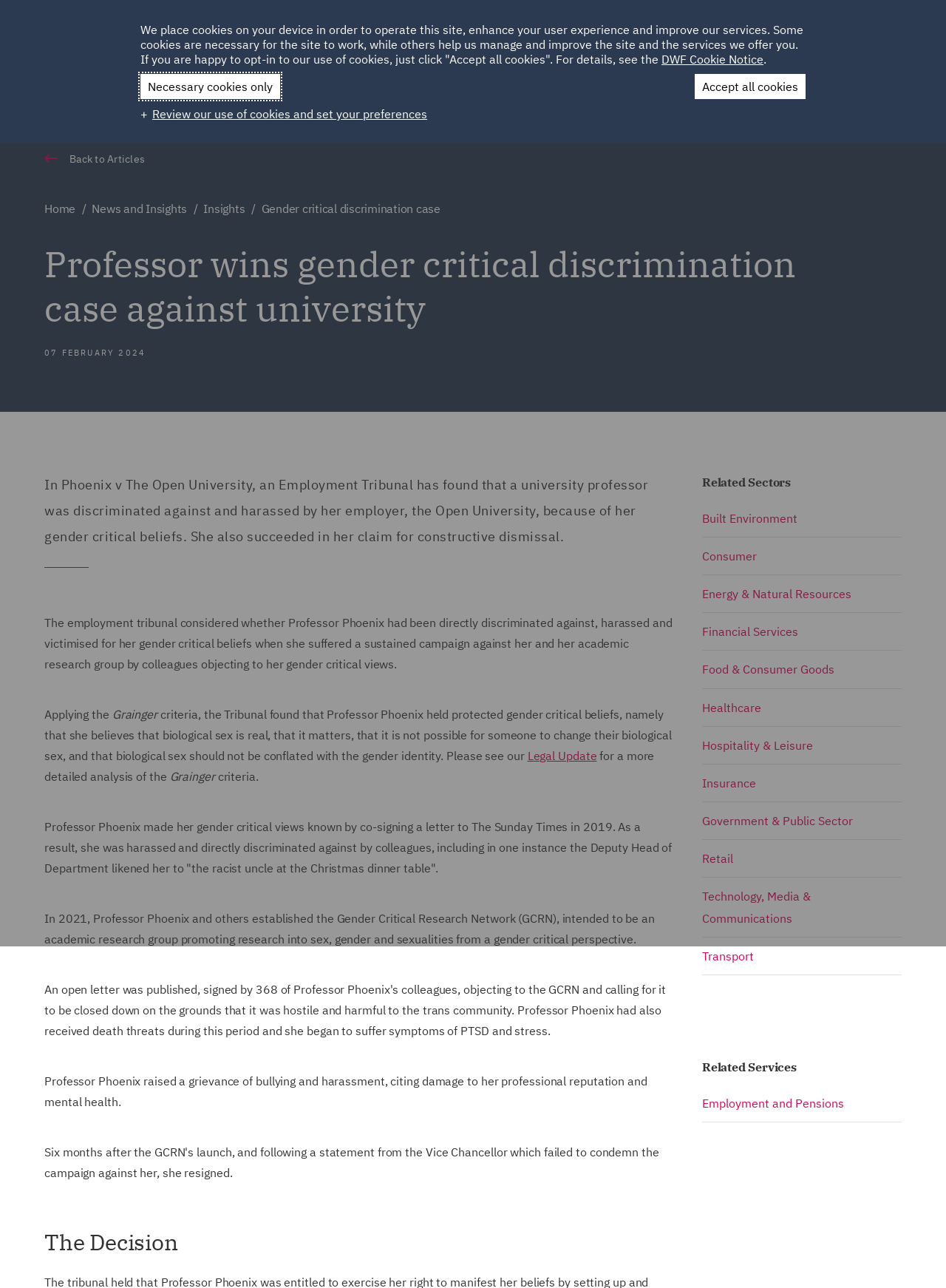Identify and extract the heading text of the webpage.

Professor wins gender critical discrimination case against university